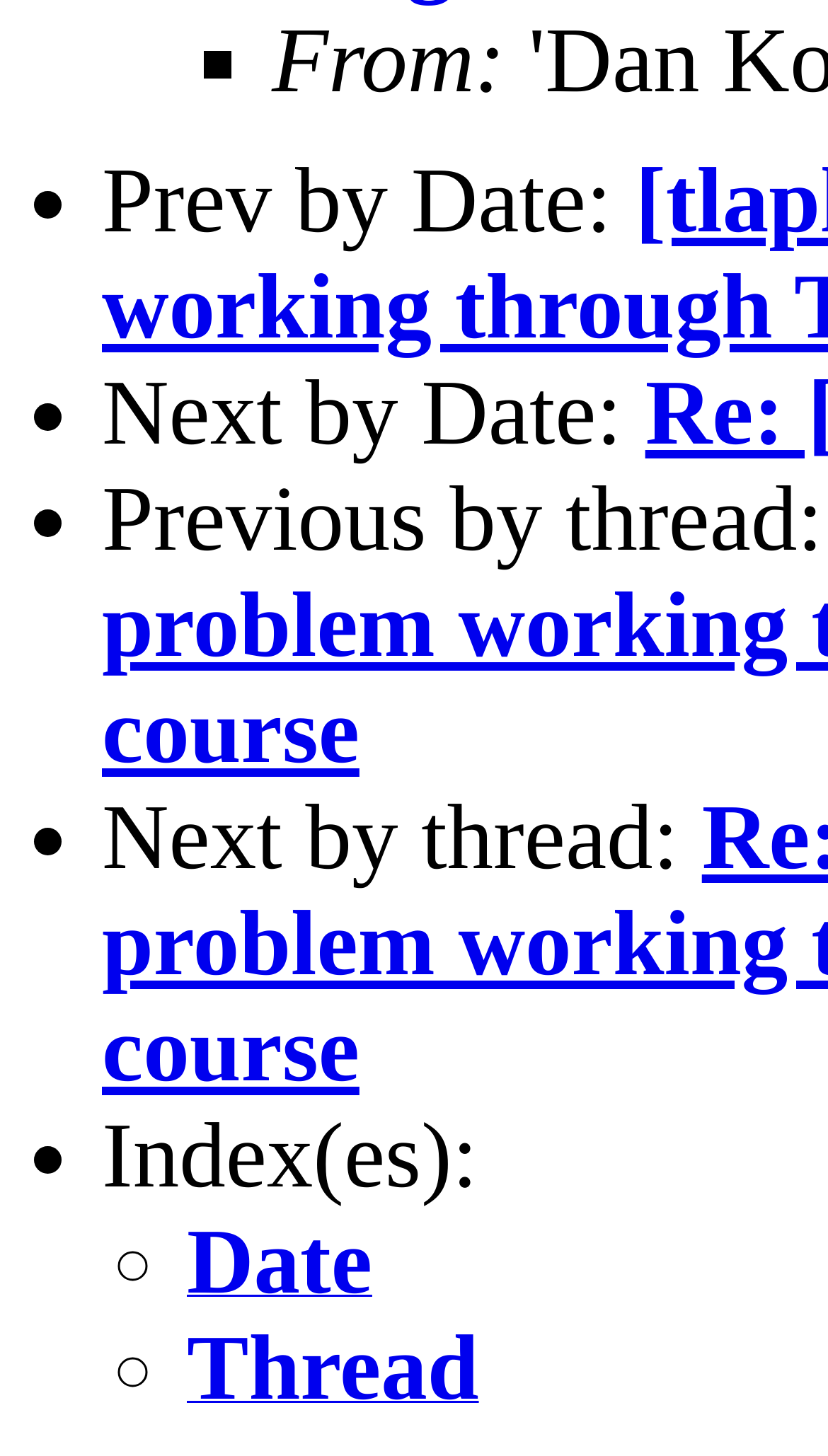Bounding box coordinates should be in the format (top-left x, top-left y, bottom-right x, bottom-right y) and all values should be floating point numbers between 0 and 1. Determine the bounding box coordinate for the UI element described as: Thread

[0.226, 0.942, 0.578, 0.966]